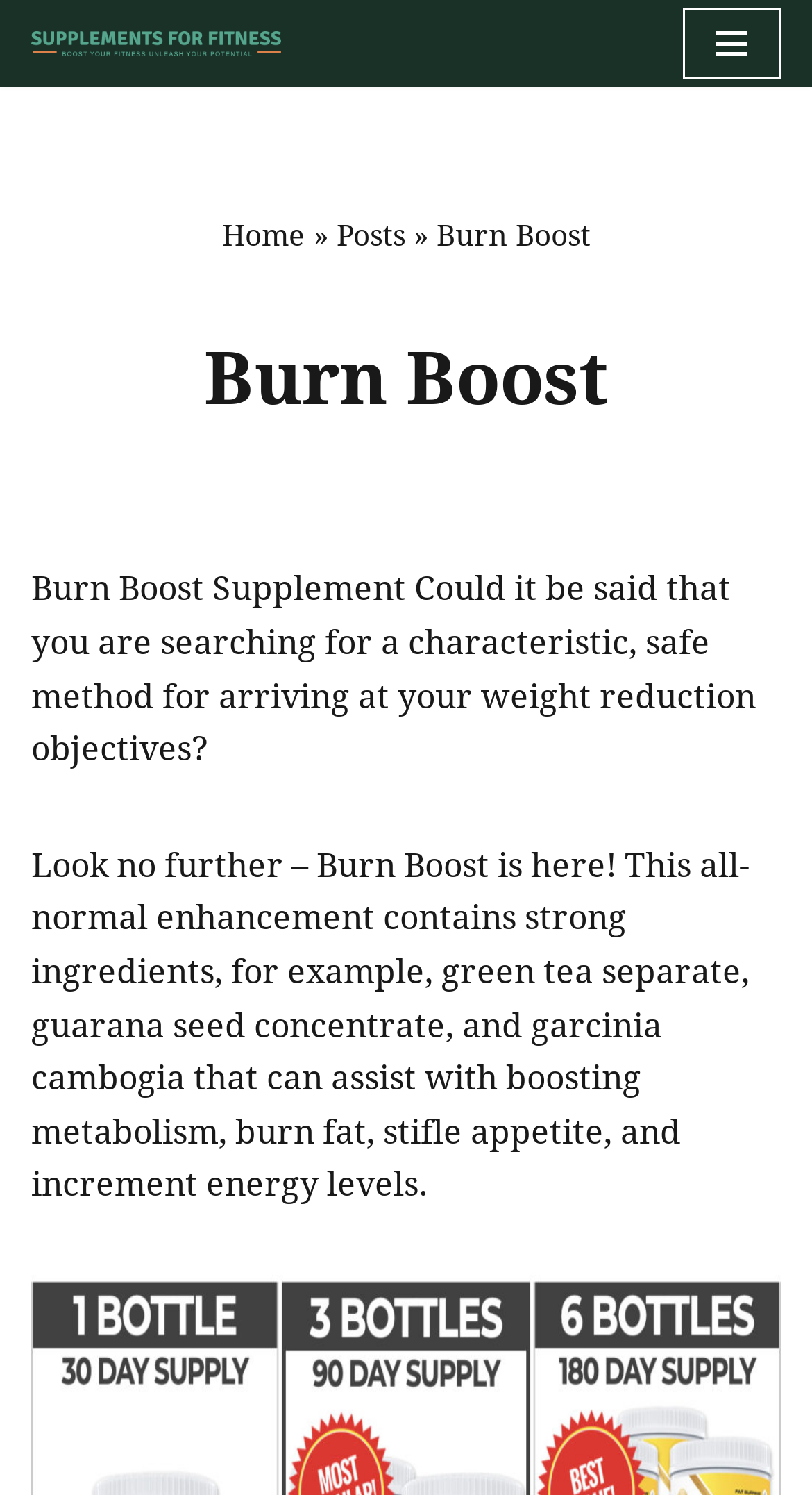Calculate the bounding box coordinates for the UI element based on the following description: "Navigation Menu". Ensure the coordinates are four float numbers between 0 and 1, i.e., [left, top, right, bottom].

[0.841, 0.006, 0.962, 0.053]